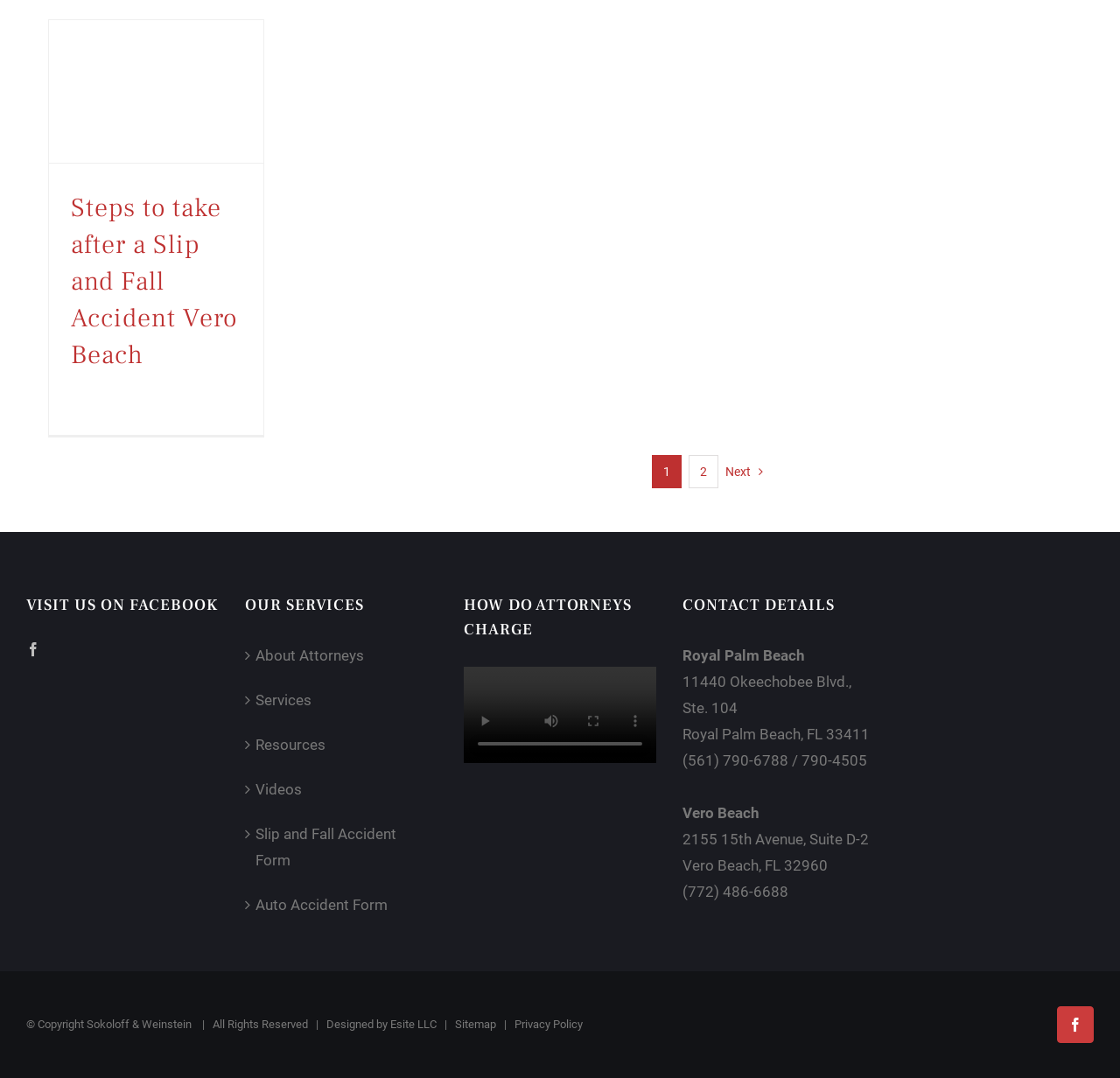Find the bounding box coordinates of the element to click in order to complete the given instruction: "Call the Vero Beach office."

[0.609, 0.819, 0.704, 0.835]